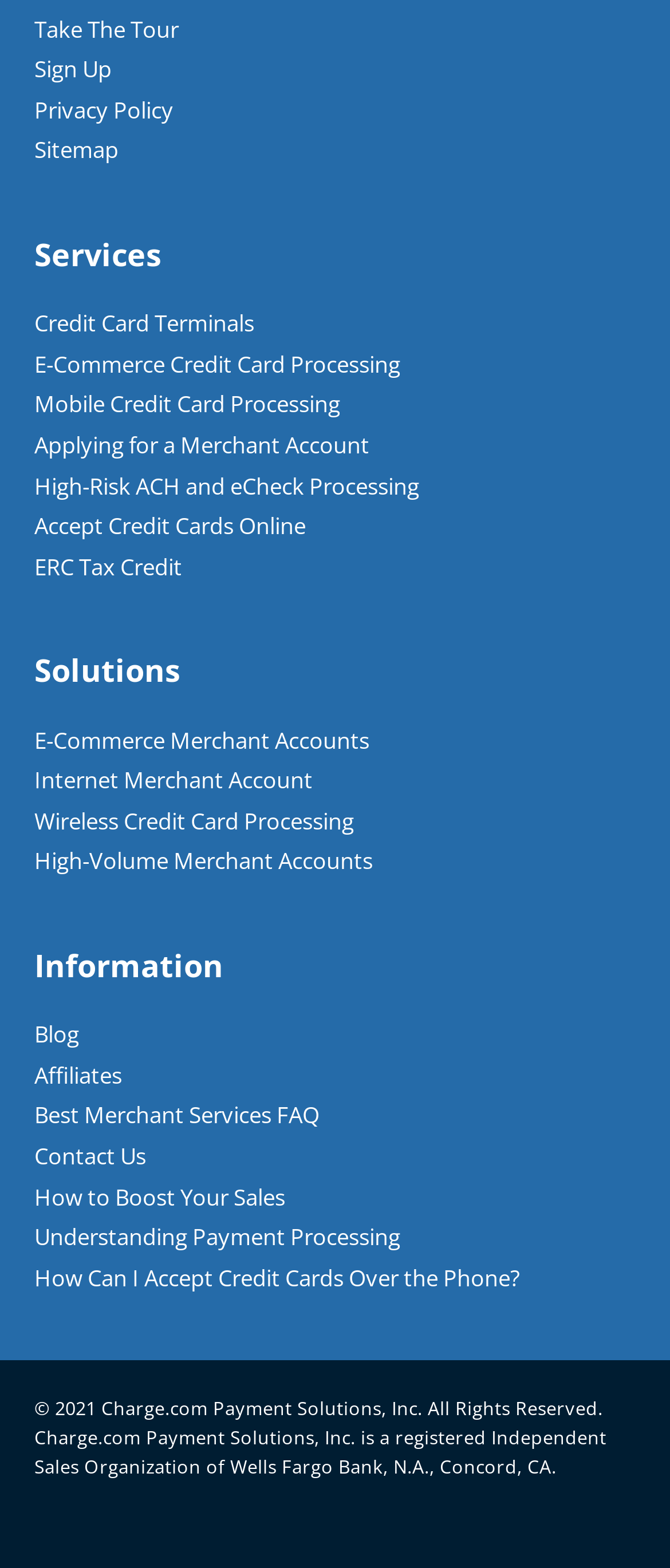How many links are there in the Services section? From the image, respond with a single word or brief phrase.

9